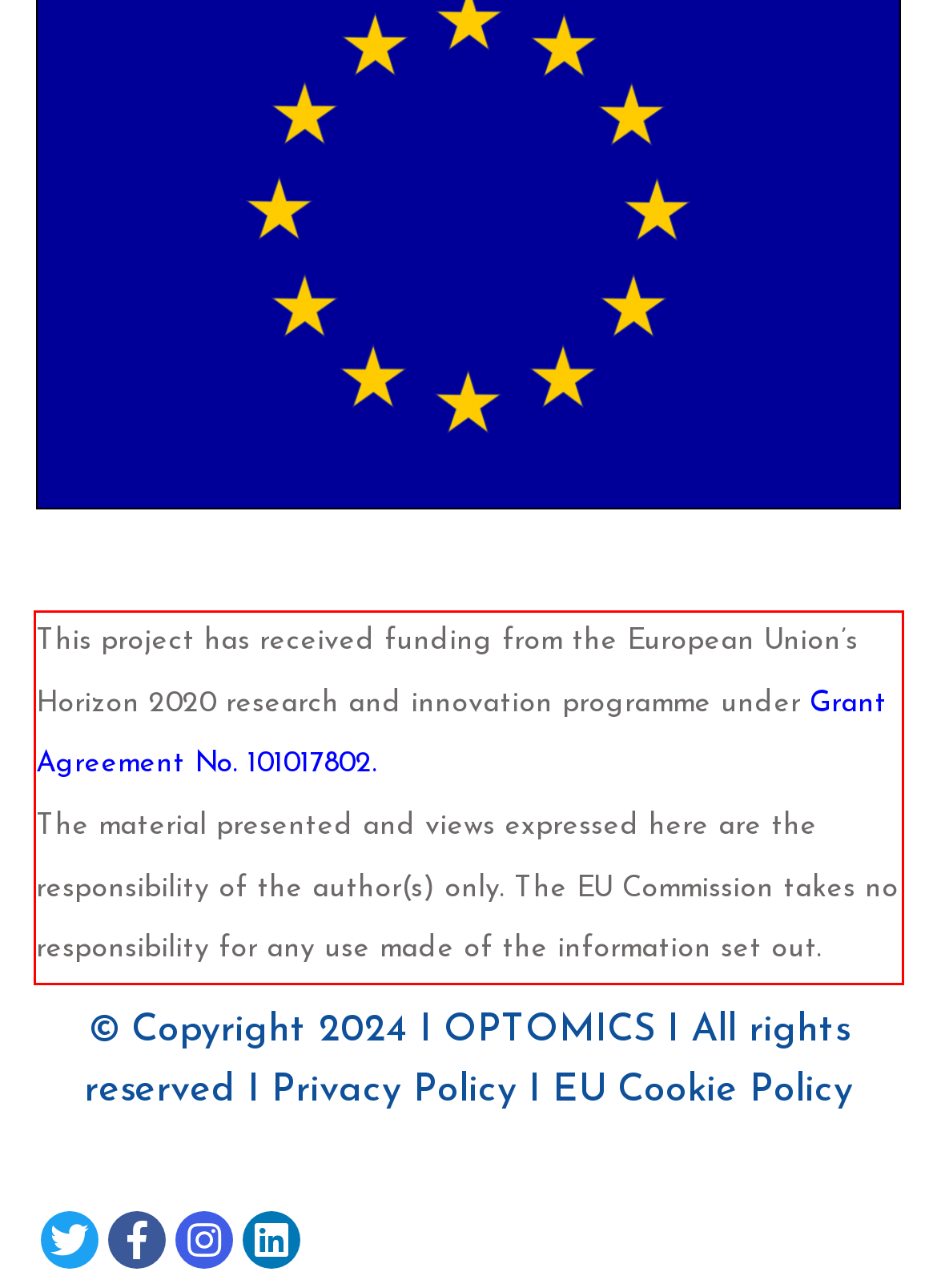Using the provided screenshot, read and generate the text content within the red-bordered area.

This project has received funding from the European Union’s Horizon 2020 research and innovation programme under Grant Agreement No. 101017802. The material presented and views expressed here are the responsibility of the author(s) only. The EU Commission takes no responsibility for any use made of the information set out.